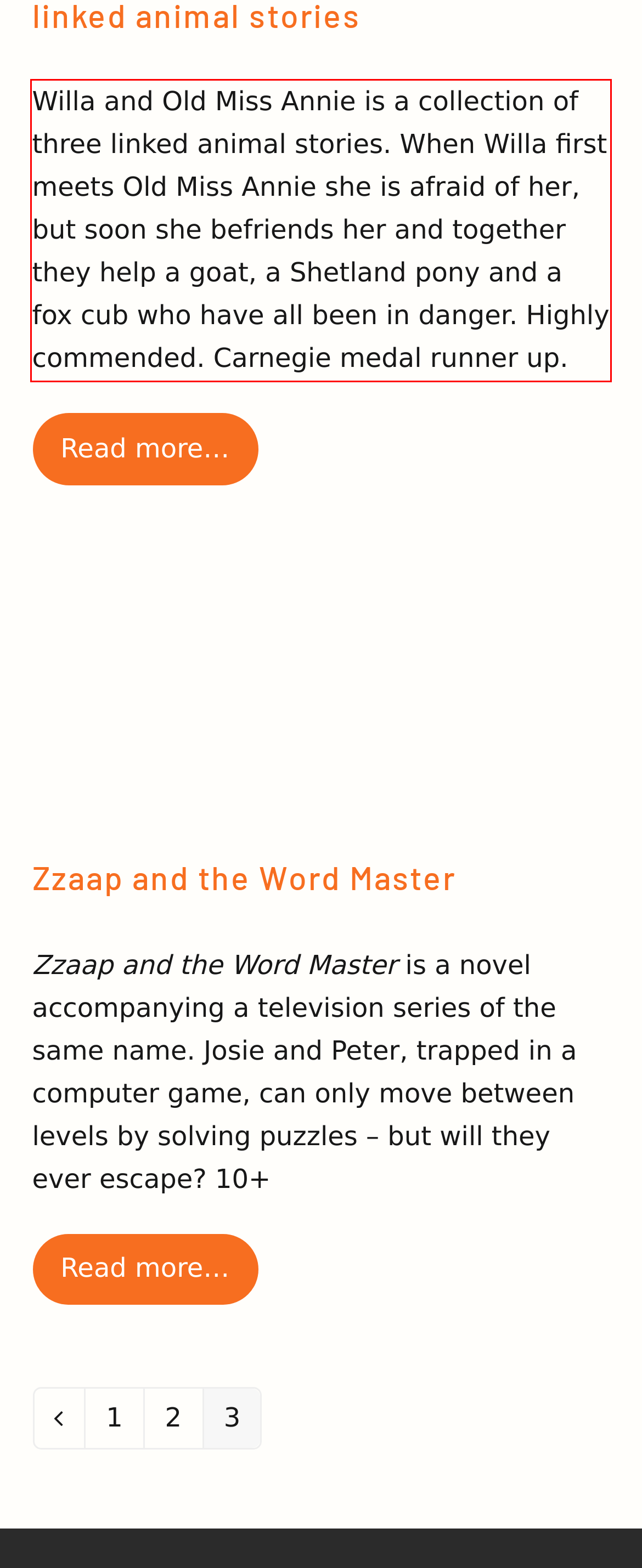Please look at the screenshot provided and find the red bounding box. Extract the text content contained within this bounding box.

Willa and Old Miss Annie is a collection of three linked animal stories. When Willa first meets Old Miss Annie she is afraid of her, but soon she befriends her and together they help a goat, a Shetland pony and a fox cub who have all been in danger. Highly commended. Carnegie medal runner up.